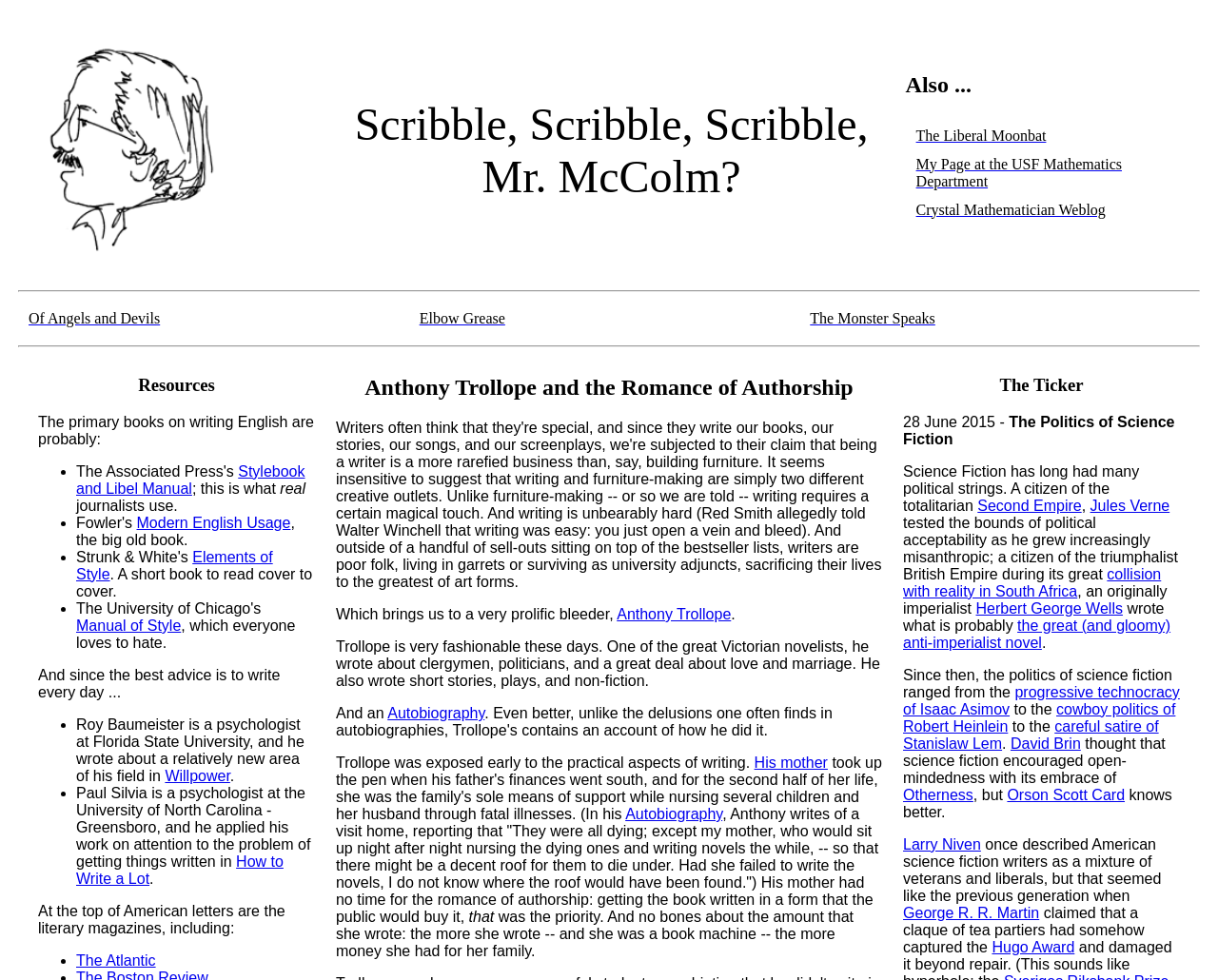Please answer the following question using a single word or phrase: 
What is the name of the science fiction author mentioned in the 'The Ticker' section?

David Brin